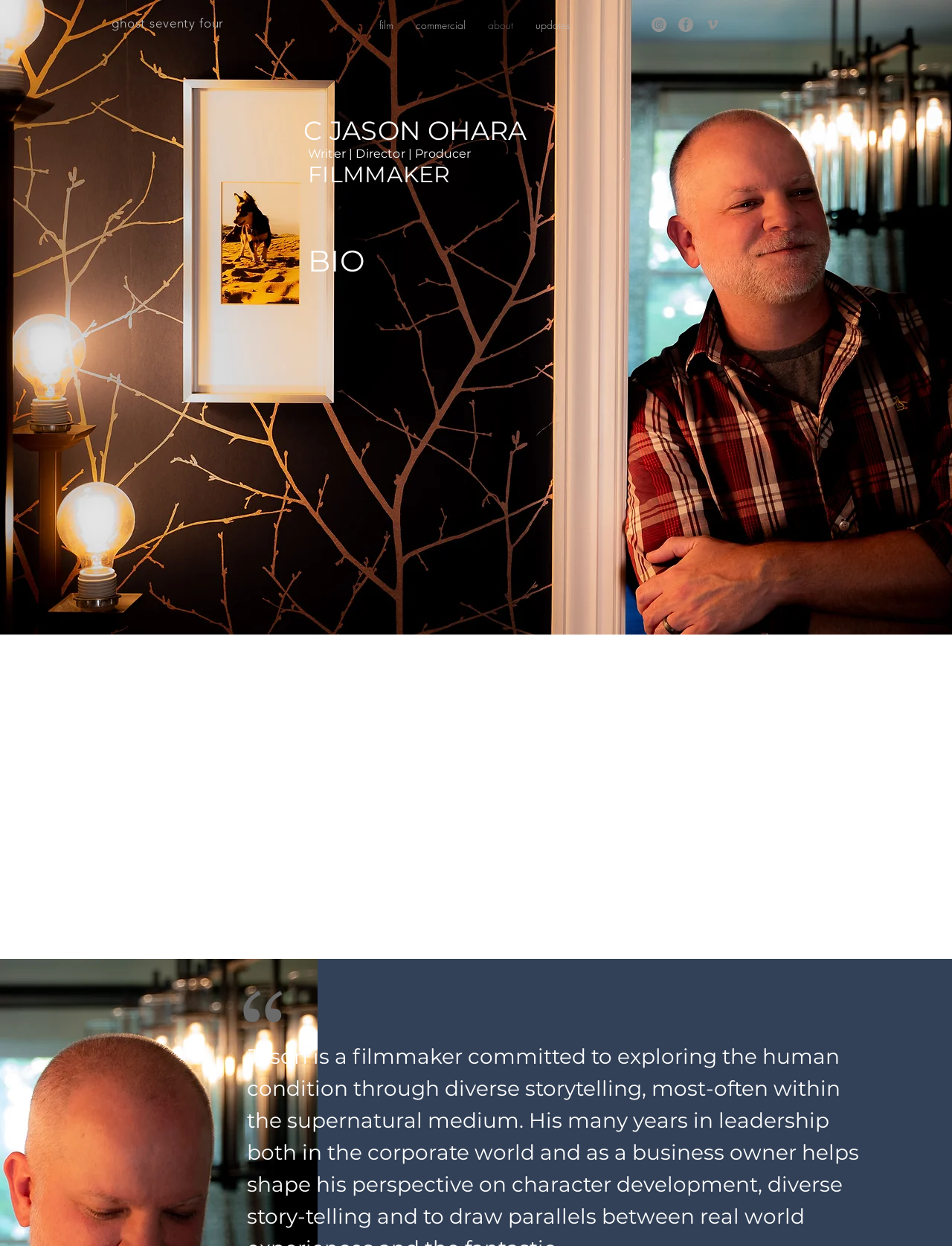Identify and extract the main heading of the webpage.

ghost seventy four